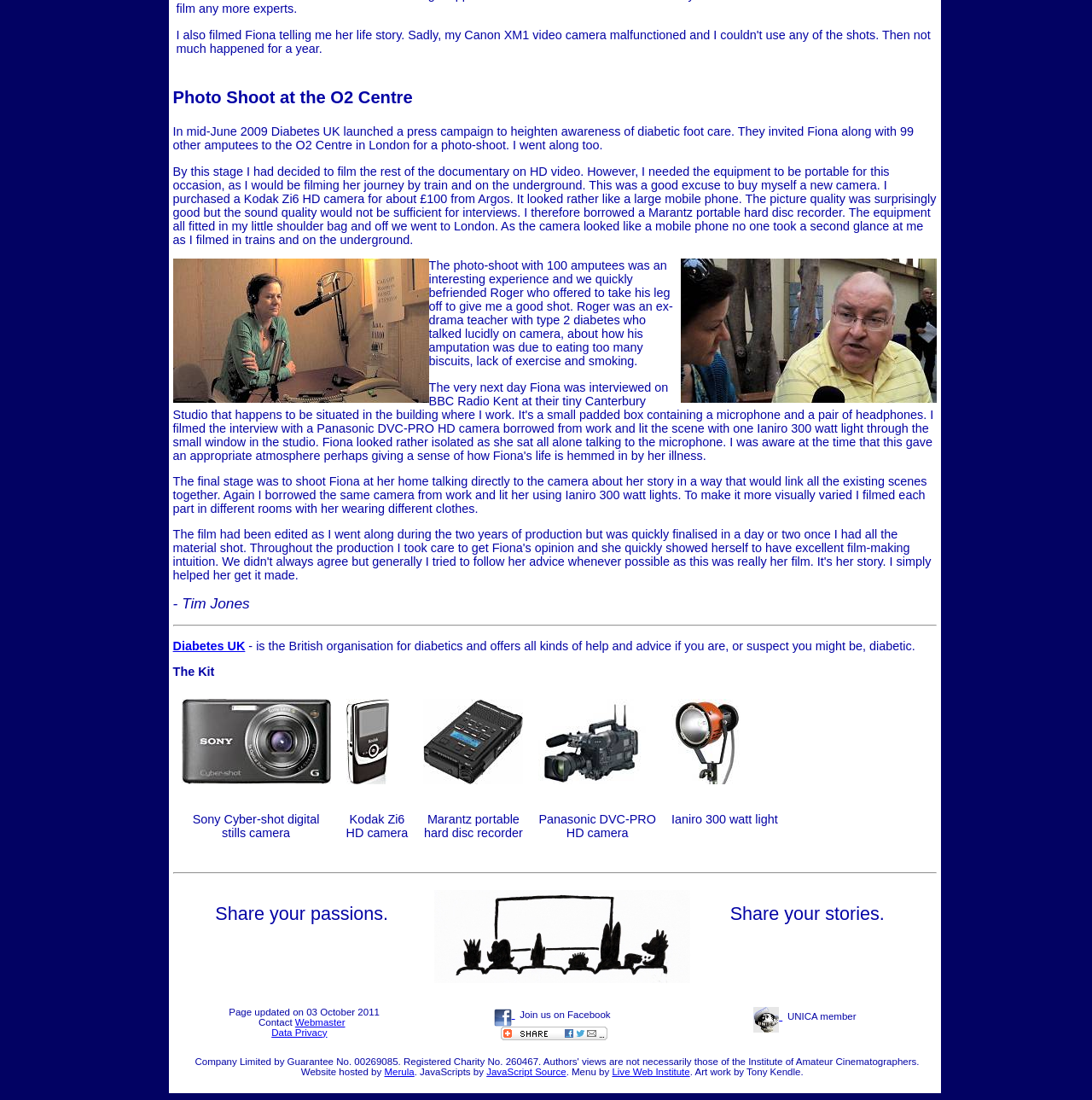What type of camera was used to film the documentary?
Please respond to the question with a detailed and thorough explanation.

According to the text, the author purchased a Kodak Zi6 HD camera for about £100 from Argos to film the rest of the documentary, as it was portable and had good picture quality.